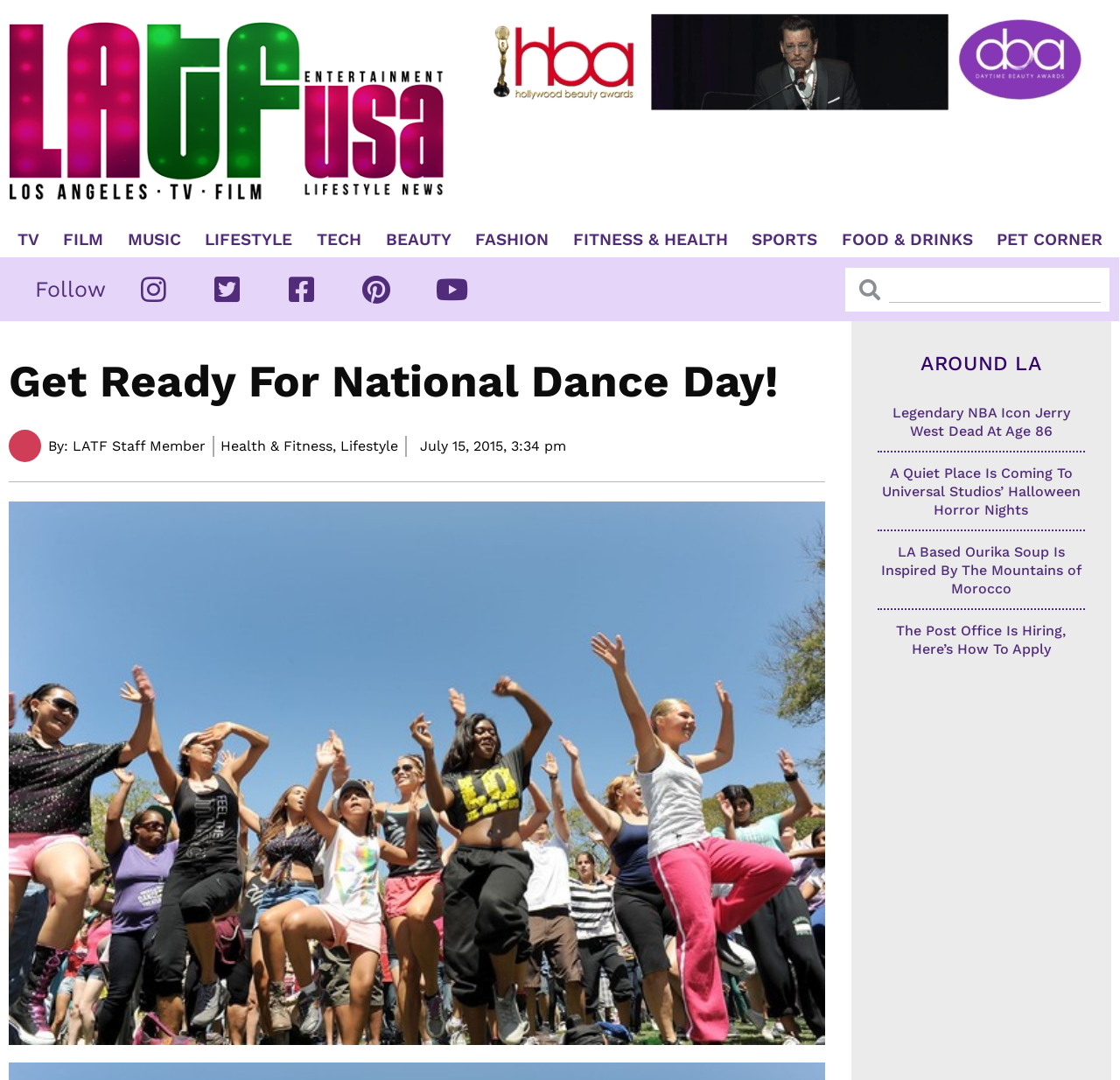What is the date of the article 'Get Ready For National Dance Day!'?
Answer the question with a single word or phrase by looking at the picture.

July 15, 2015